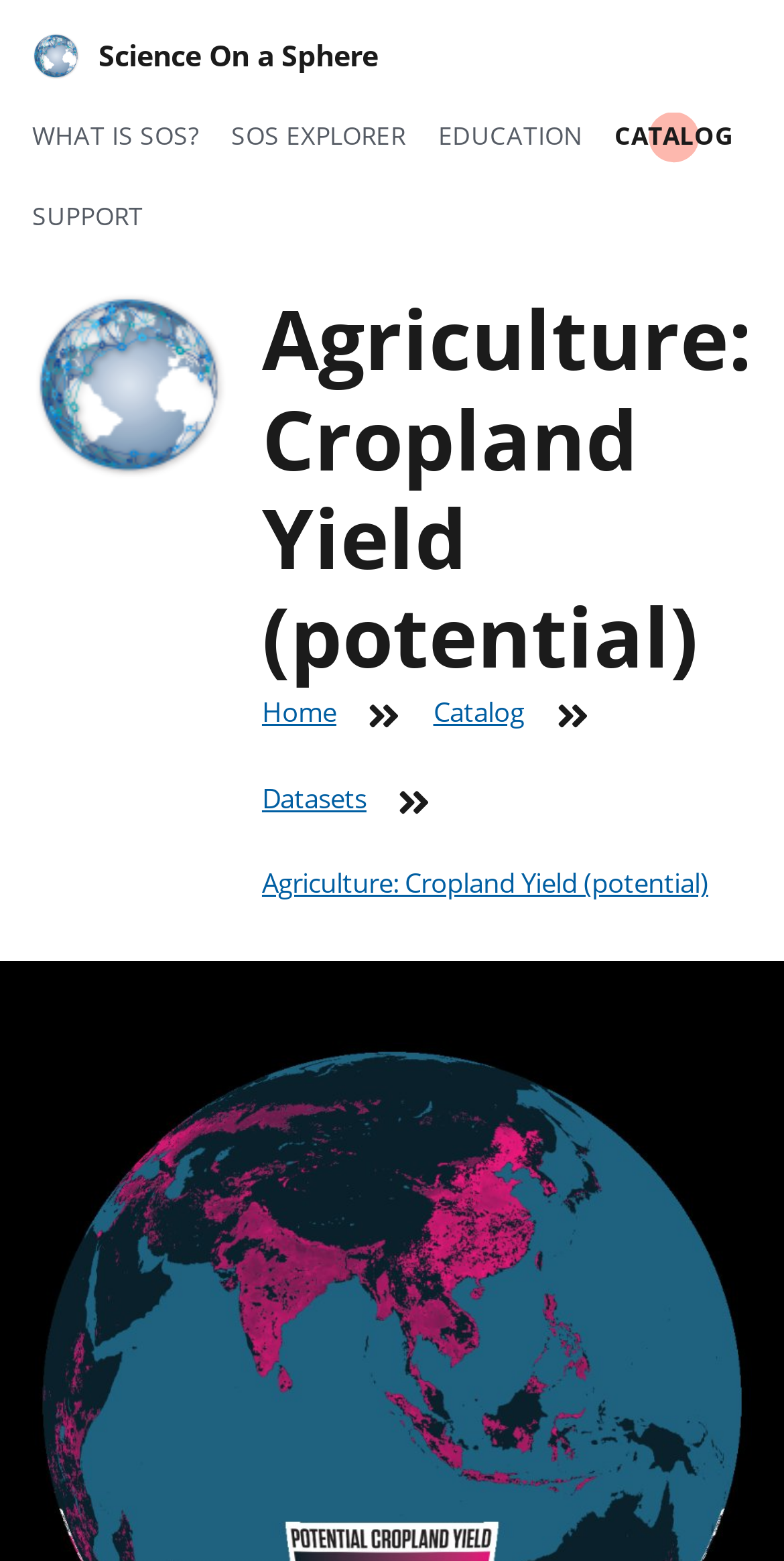Provide the bounding box coordinates for the area that should be clicked to complete the instruction: "learn about what is SOS".

[0.041, 0.076, 0.253, 0.098]